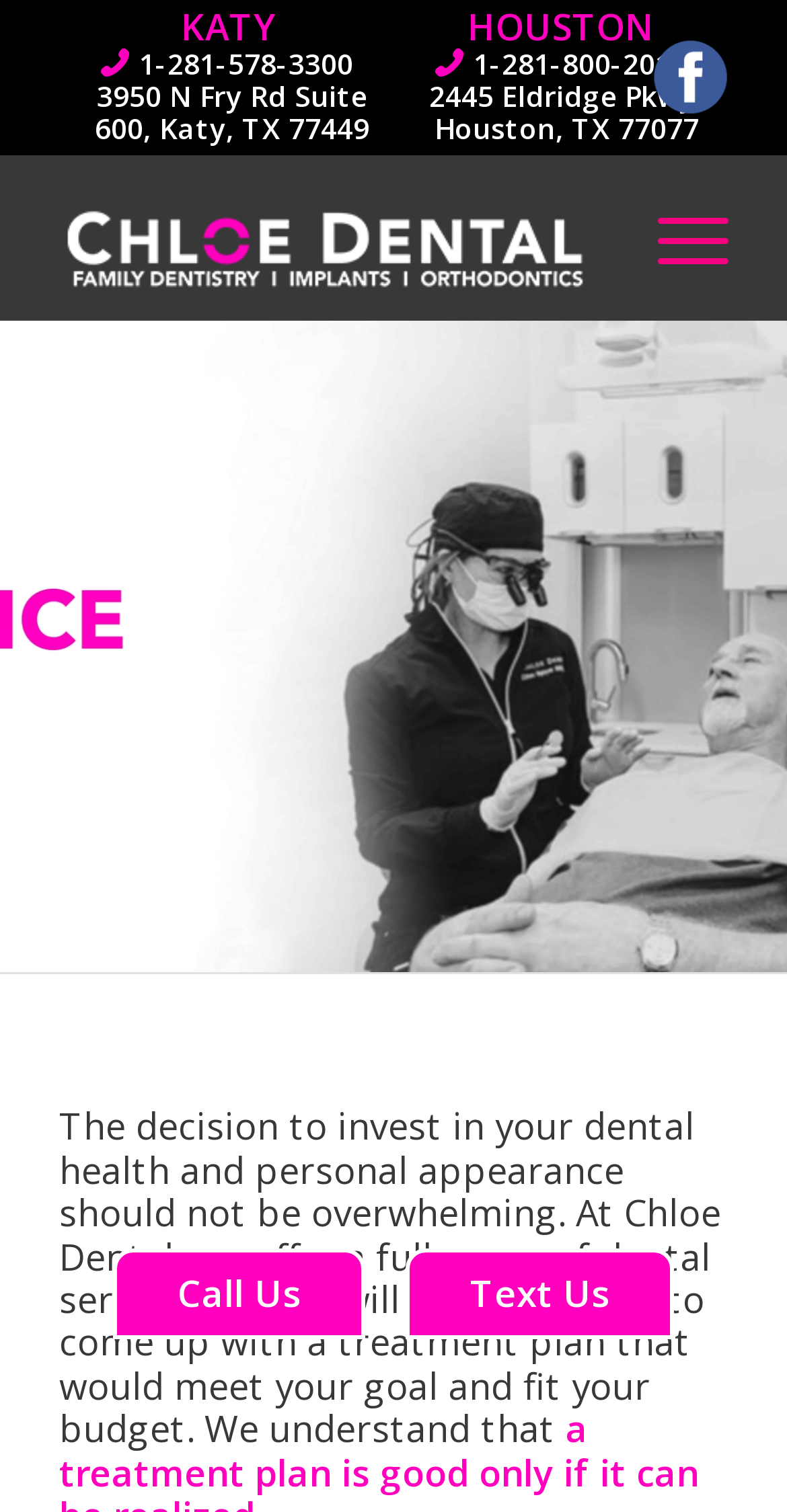Create a detailed description of the webpage's content and layout.

The webpage is about Chloe Dental, a finance-related dental service. At the top, there are two locations listed: Katy and Houston, each with a phone number and address. The Katy location is on the left, with the phone number "1-281-578-3300" and address "3950 N Fry Rd Suite 600, Katy, TX 77449". The Houston location is on the right, with the phone number "1-281-800-2019" and address "2445 Eldridge Pkwy, Houston, TX 77077".

Below the locations, there is a logo of Chloe Dental, which is an image with the text "Chloe Dental" on it. To the right of the logo, there is a vertical menu with the label "Menu".

The main content of the webpage is a paragraph of text that explains the dental services offered by Chloe Dental. The text is located in the middle of the page and takes up most of the vertical space. It describes how the dental service will work with clients to create a treatment plan that meets their goals and fits their budget.

At the bottom of the page, there are two calls-to-action: "Call Us" and "Text Us", which are located side by side.